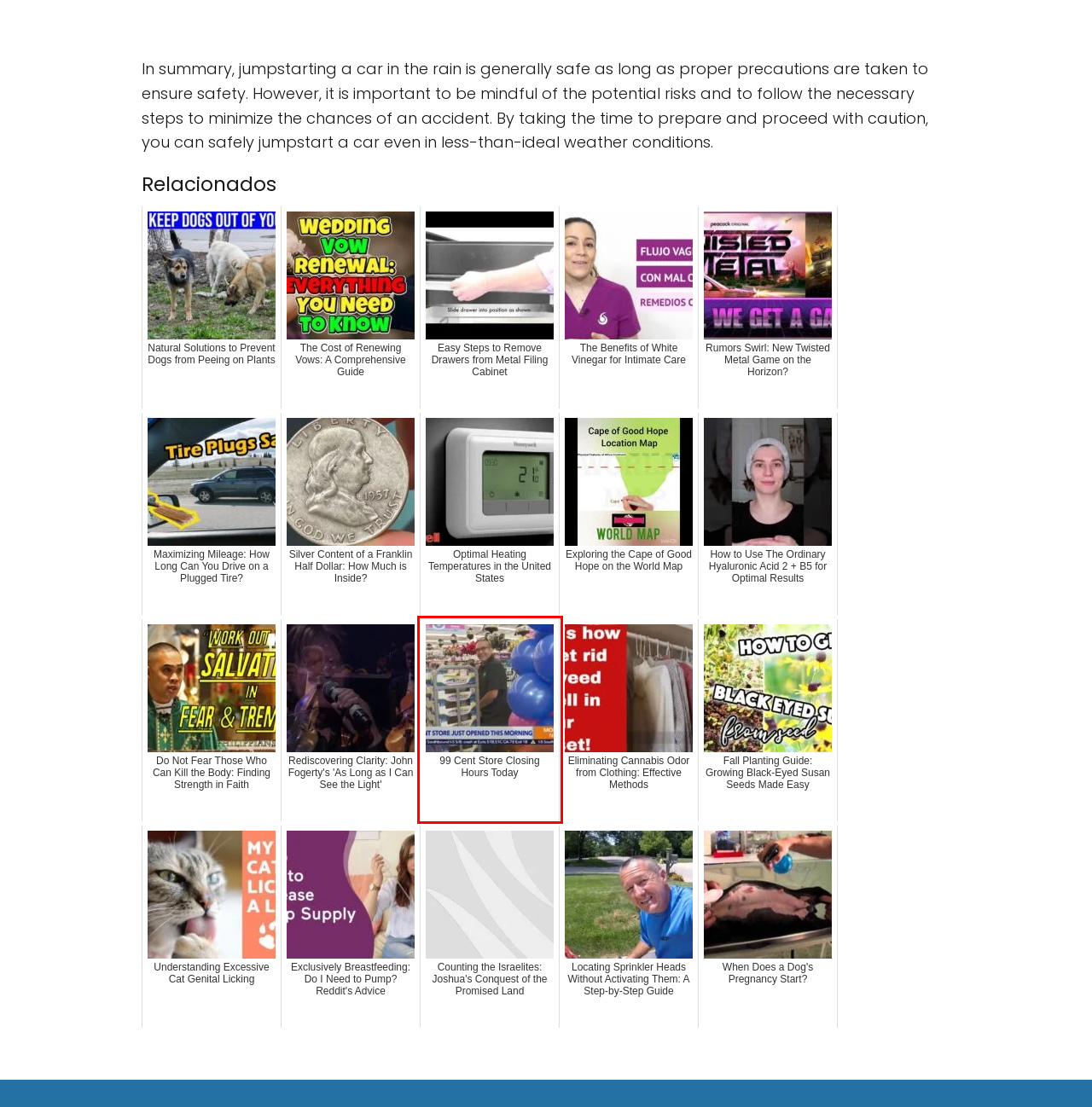You have a screenshot of a webpage with a red bounding box around a UI element. Determine which webpage description best matches the new webpage that results from clicking the element in the bounding box. Here are the candidates:
A. When Does a Dog's Pregnancy Start? | Actualizado mayo 2024
B. Natural Solutions to Prevent Dogs from Peeing on Plants | Actualizado mayo 2024
C. Locating Sprinkler Heads Without Activating Them: A Step-by-Step Guide | Actualizado mayo 2024
D. How to Use The Ordinary Hyaluronic Acid 2 + B5 for Optimal Results | Actualizado mayo 2024
E. Maximizing Mileage: How Long Can You Drive on a Plugged Tire? | Actualizado mayo 2024
F. Easy Steps to Remove Drawers from Metal Filing Cabinet | Actualizado mayo 2024
G. Fall Planting Guide: Growing Black-Eyed Susan Seeds Made Easy | Actualizado mayo 2024
H. 99 Cent Store Closing Hours Today | Actualizado mayo 2024

H